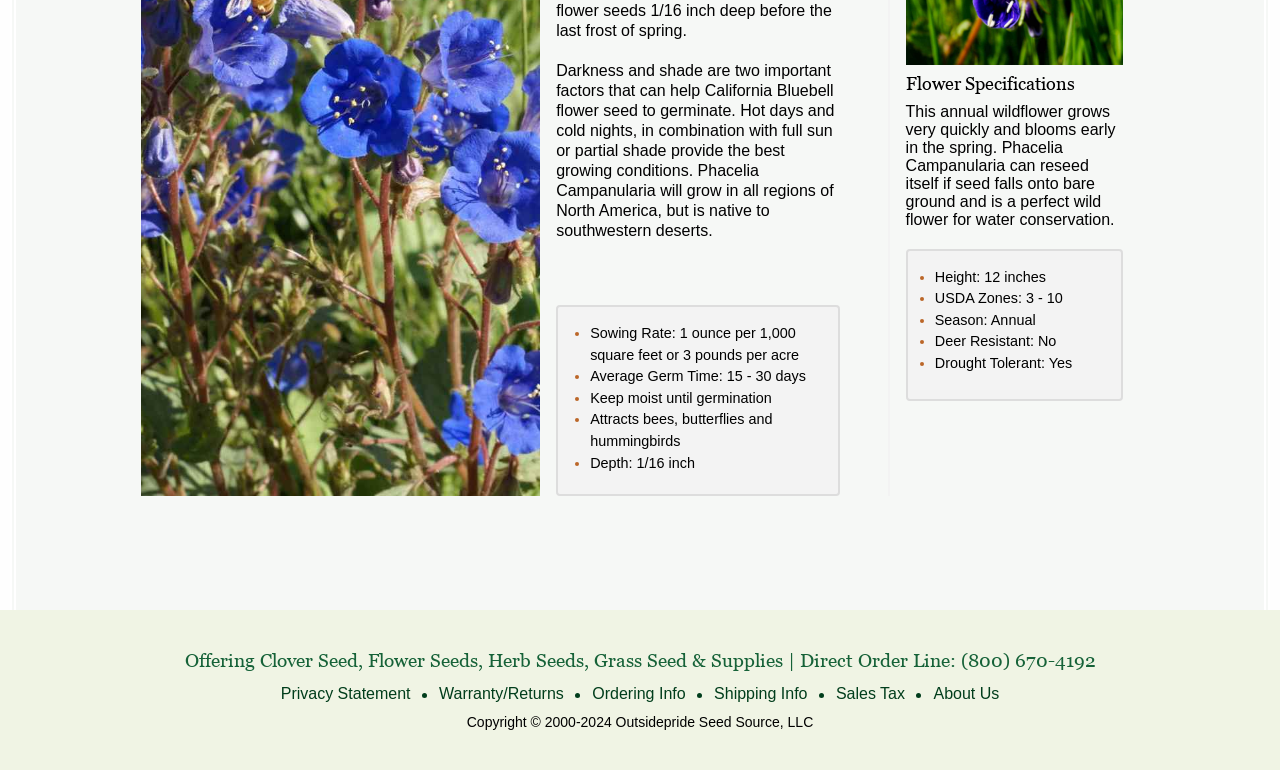Identify the bounding box coordinates of the area that should be clicked in order to complete the given instruction: "Check 'About Us'". The bounding box coordinates should be four float numbers between 0 and 1, i.e., [left, top, right, bottom].

[0.72, 0.89, 0.79, 0.912]